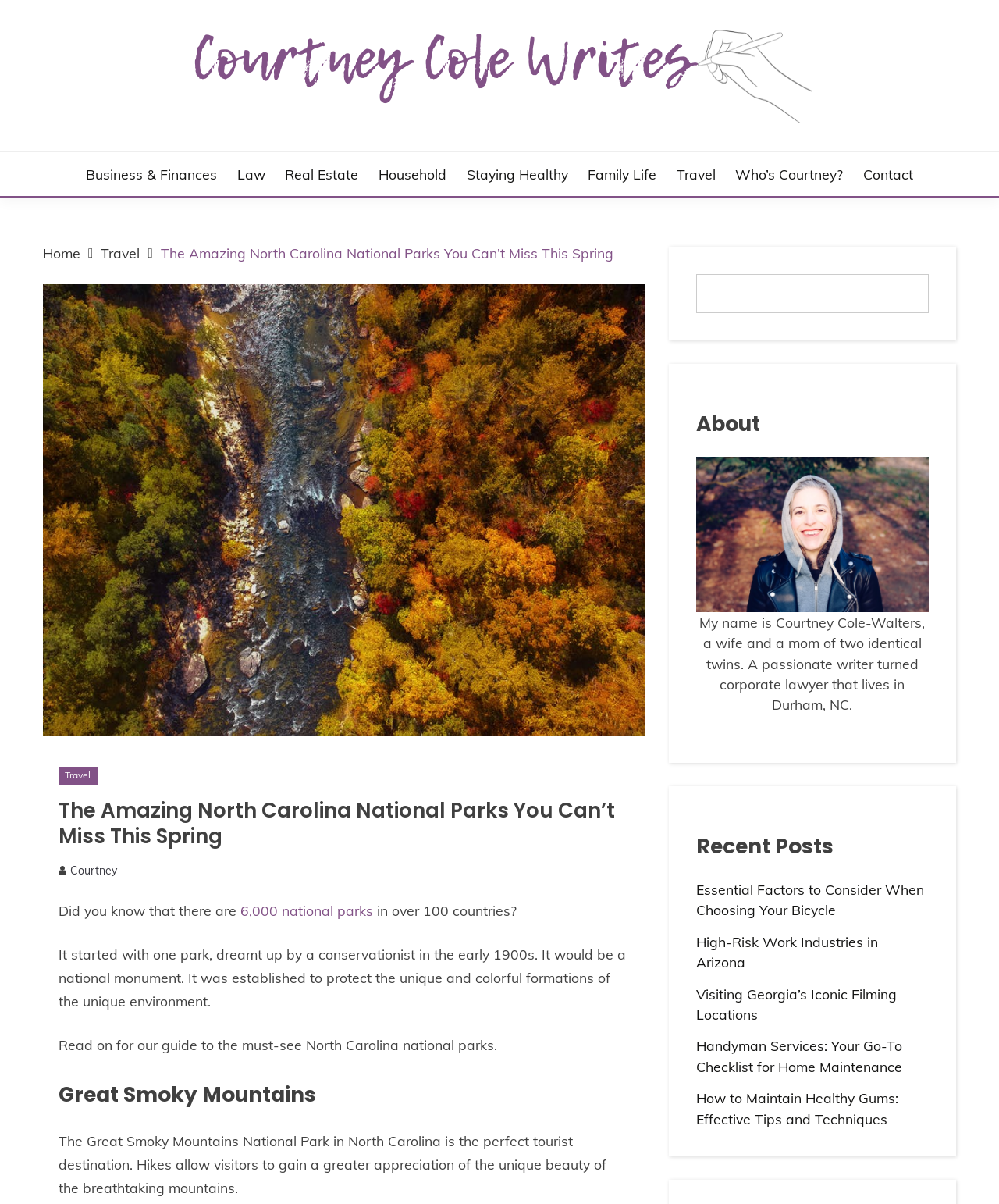Determine the bounding box coordinates of the region I should click to achieve the following instruction: "Visit the 'Great Smoky Mountains' page". Ensure the bounding box coordinates are four float numbers between 0 and 1, i.e., [left, top, right, bottom].

[0.059, 0.895, 0.63, 0.924]